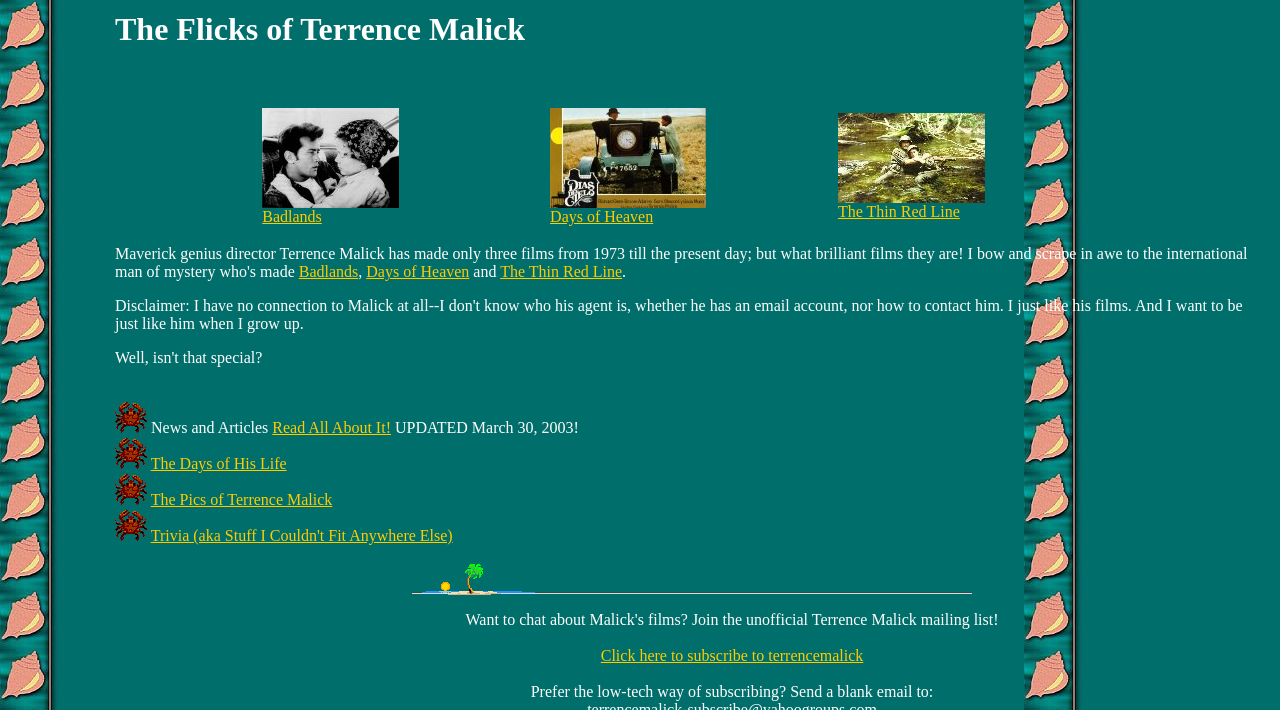Using the element description provided, determine the bounding box coordinates in the format (top-left x, top-left y, bottom-right x, bottom-right y). Ensure that all values are floating point numbers between 0 and 1. Element description: October

None